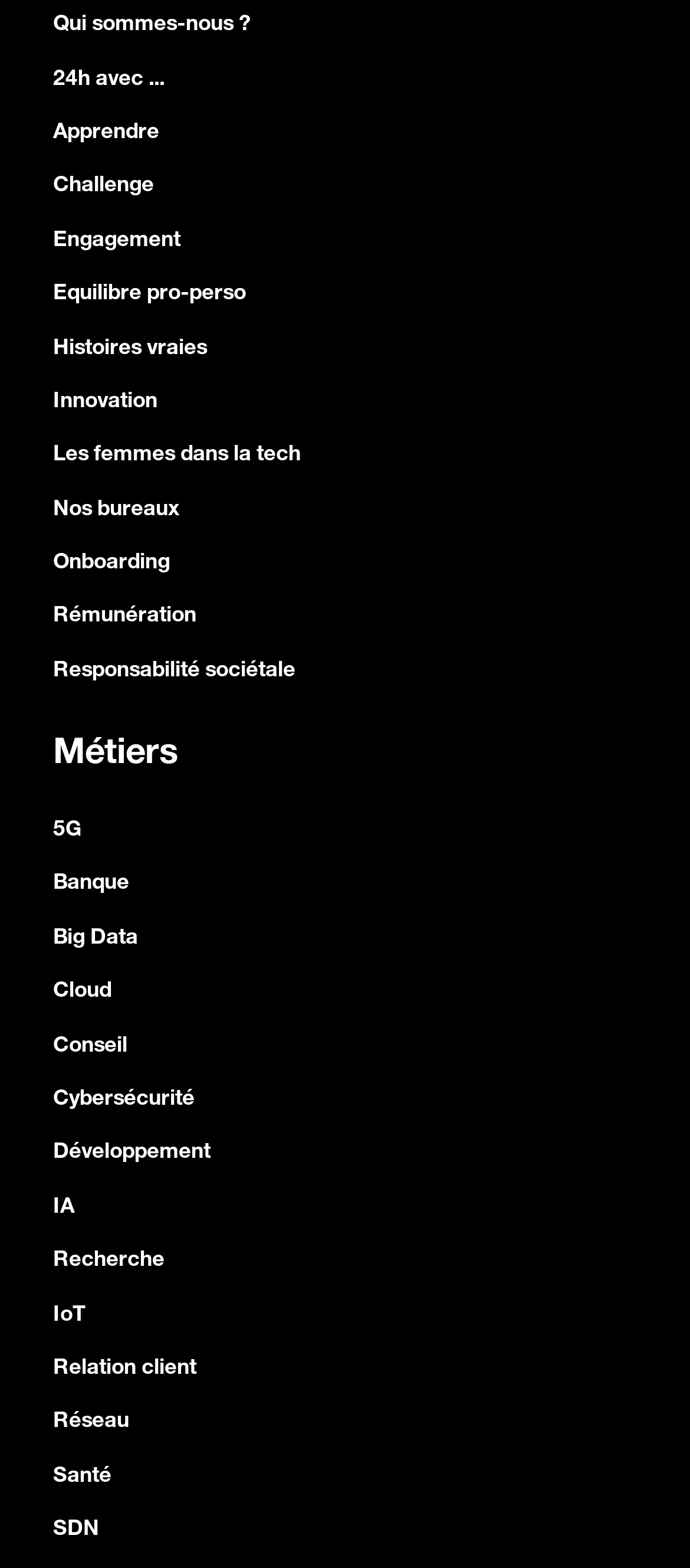Pinpoint the bounding box coordinates of the clickable area needed to execute the instruction: "Click on the '24h avec...' link". The coordinates should be specified as four float numbers between 0 and 1, i.e., [left, top, right, bottom].

[0.077, 0.032, 0.923, 0.064]